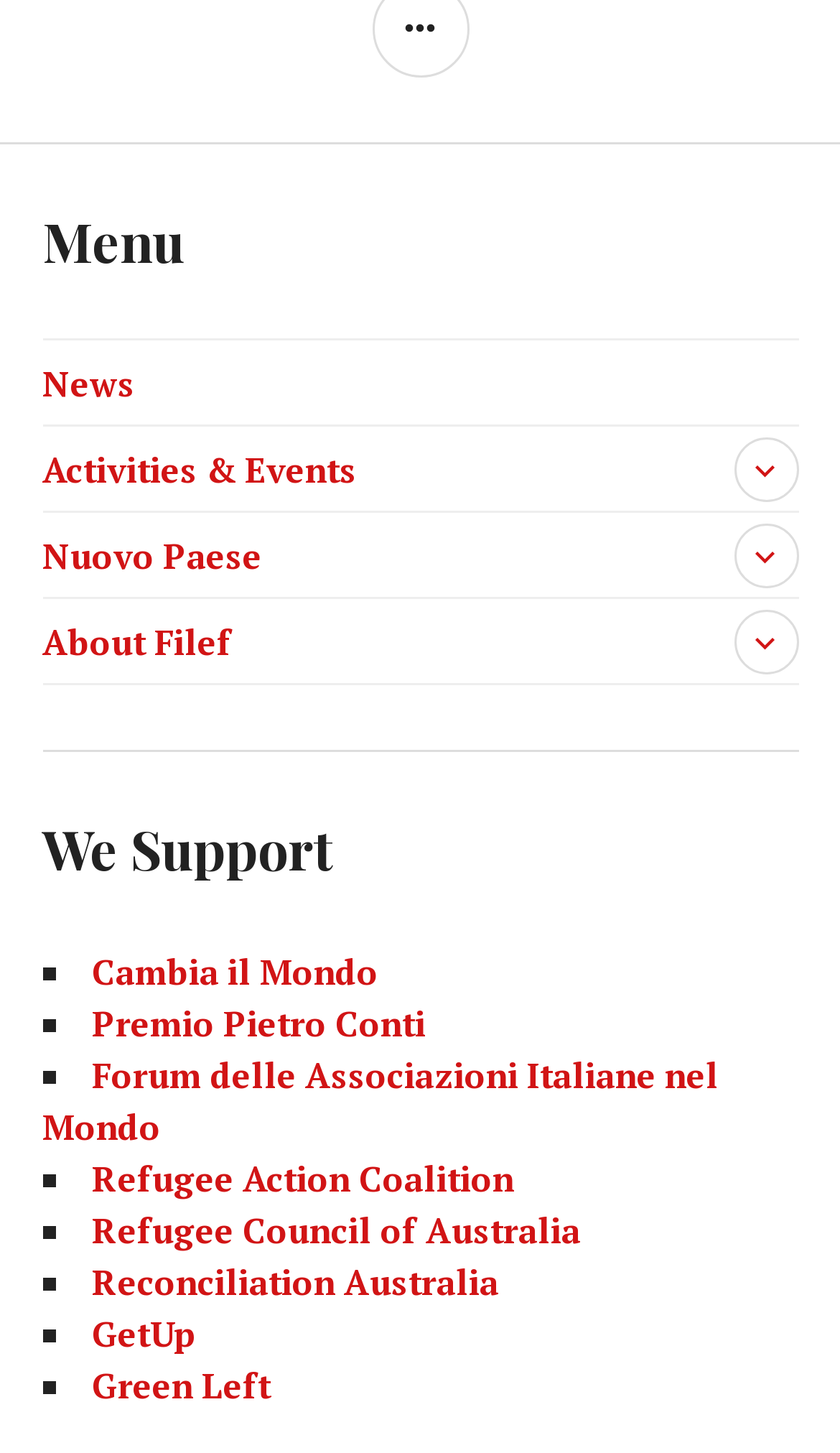Give a one-word or one-phrase response to the question: 
How many list markers are there under 'We Support'?

8